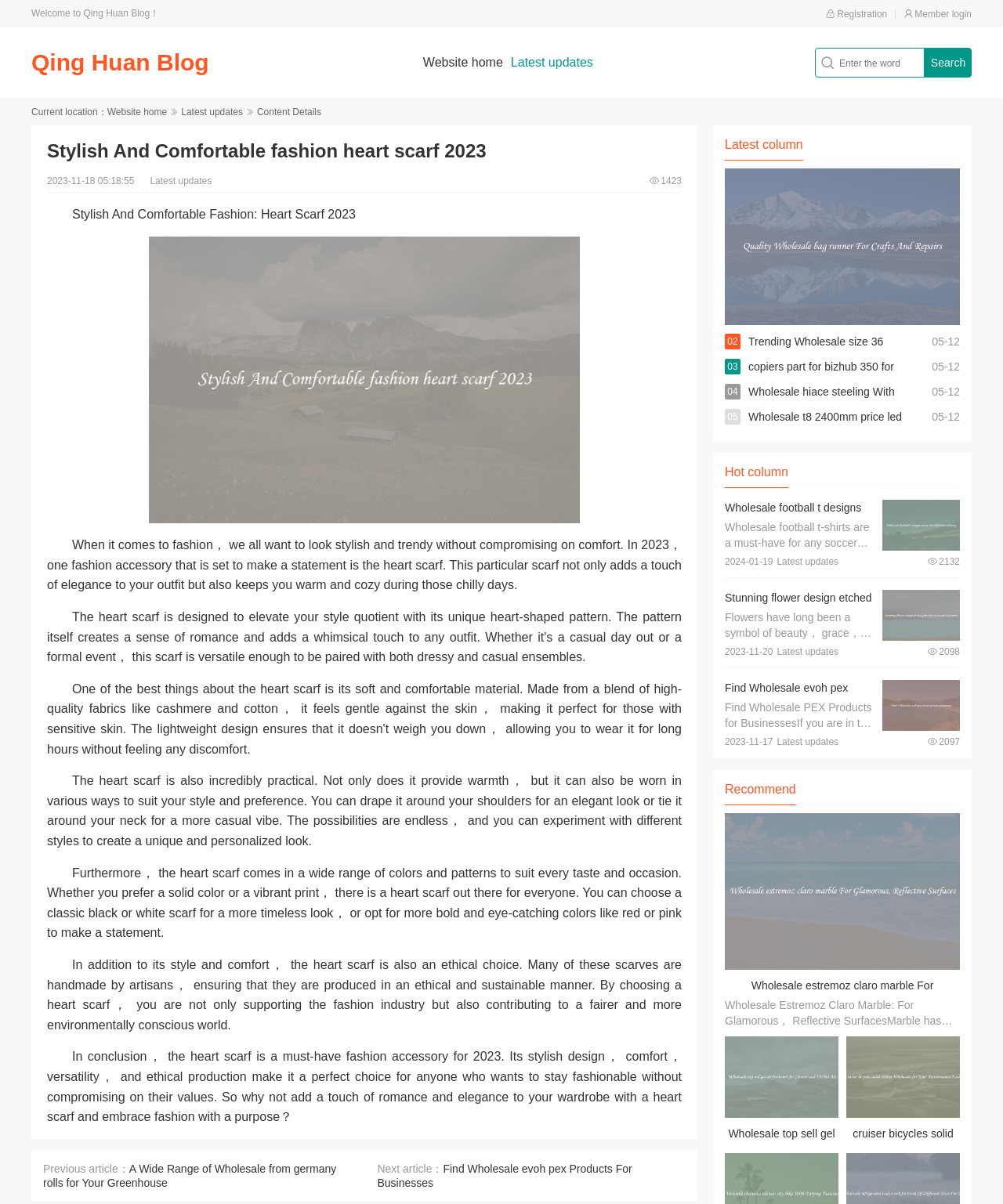Provide the bounding box coordinates for the UI element that is described by this text: "View details". The coordinates should be in the form of four float numbers between 0 and 1: [left, top, right, bottom].

[0.88, 0.415, 0.957, 0.457]